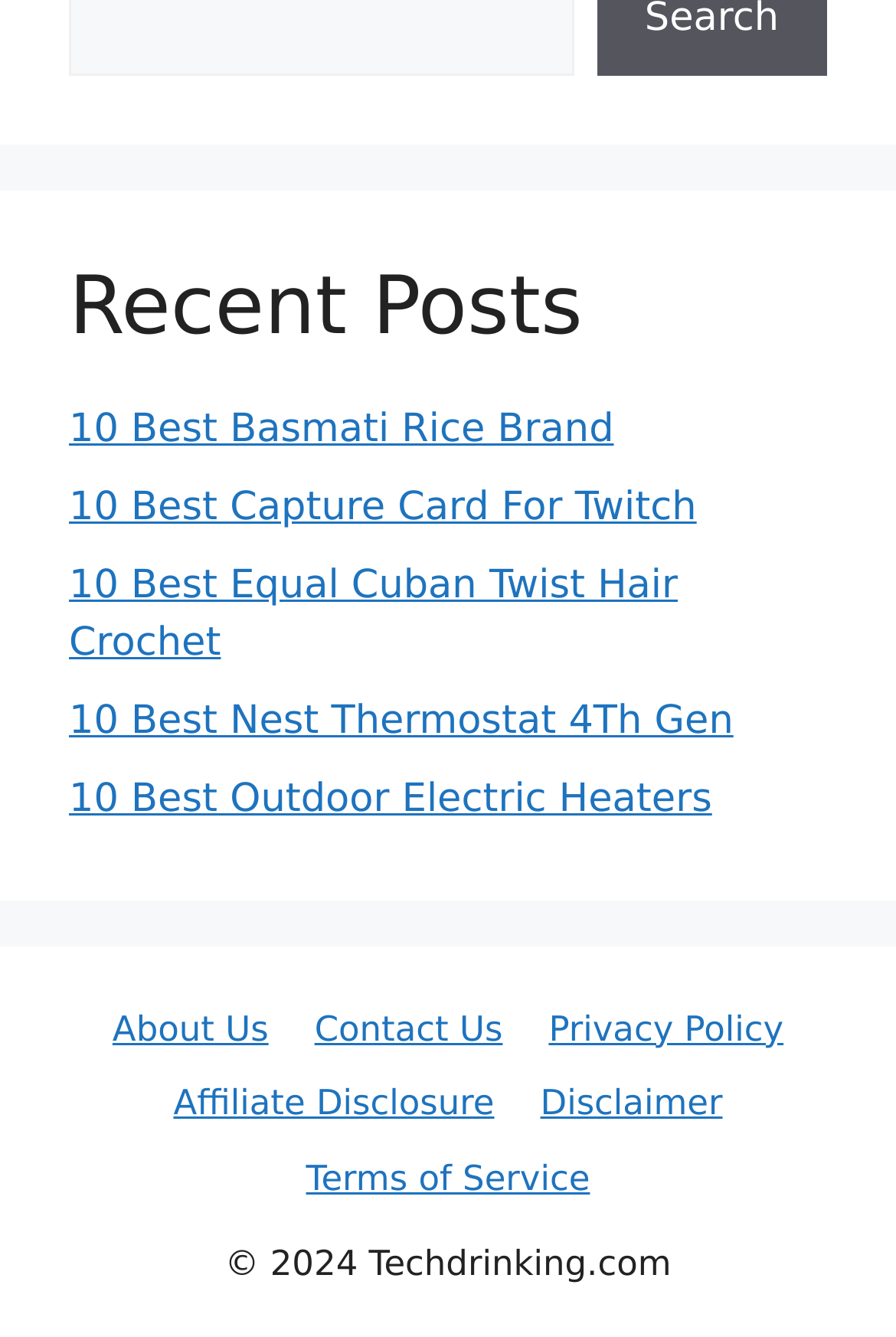How many recent posts are listed on the webpage?
Provide a short answer using one word or a brief phrase based on the image.

6